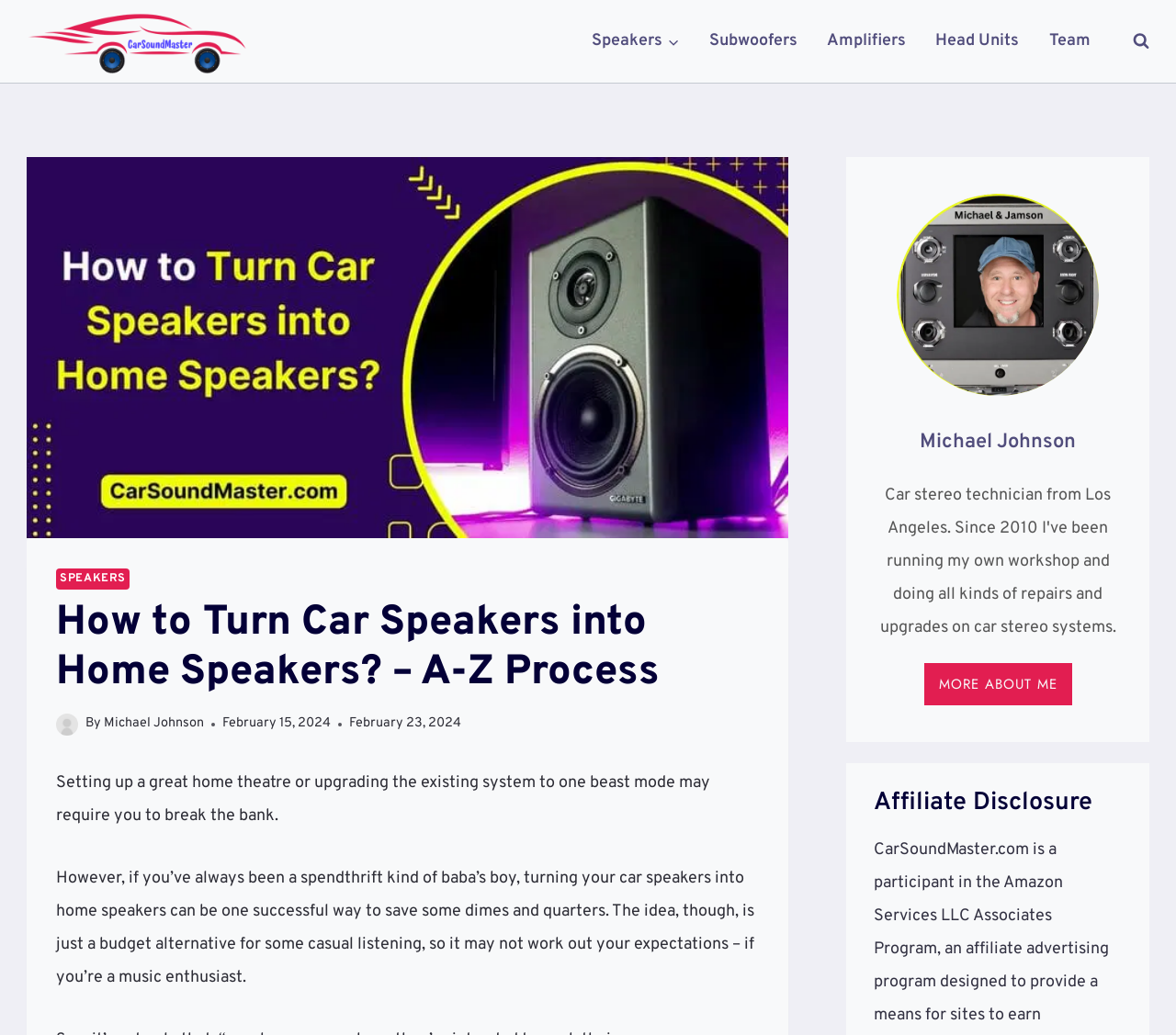Specify the bounding box coordinates of the area to click in order to follow the given instruction: "View the search form."

[0.948, 0.032, 0.977, 0.048]